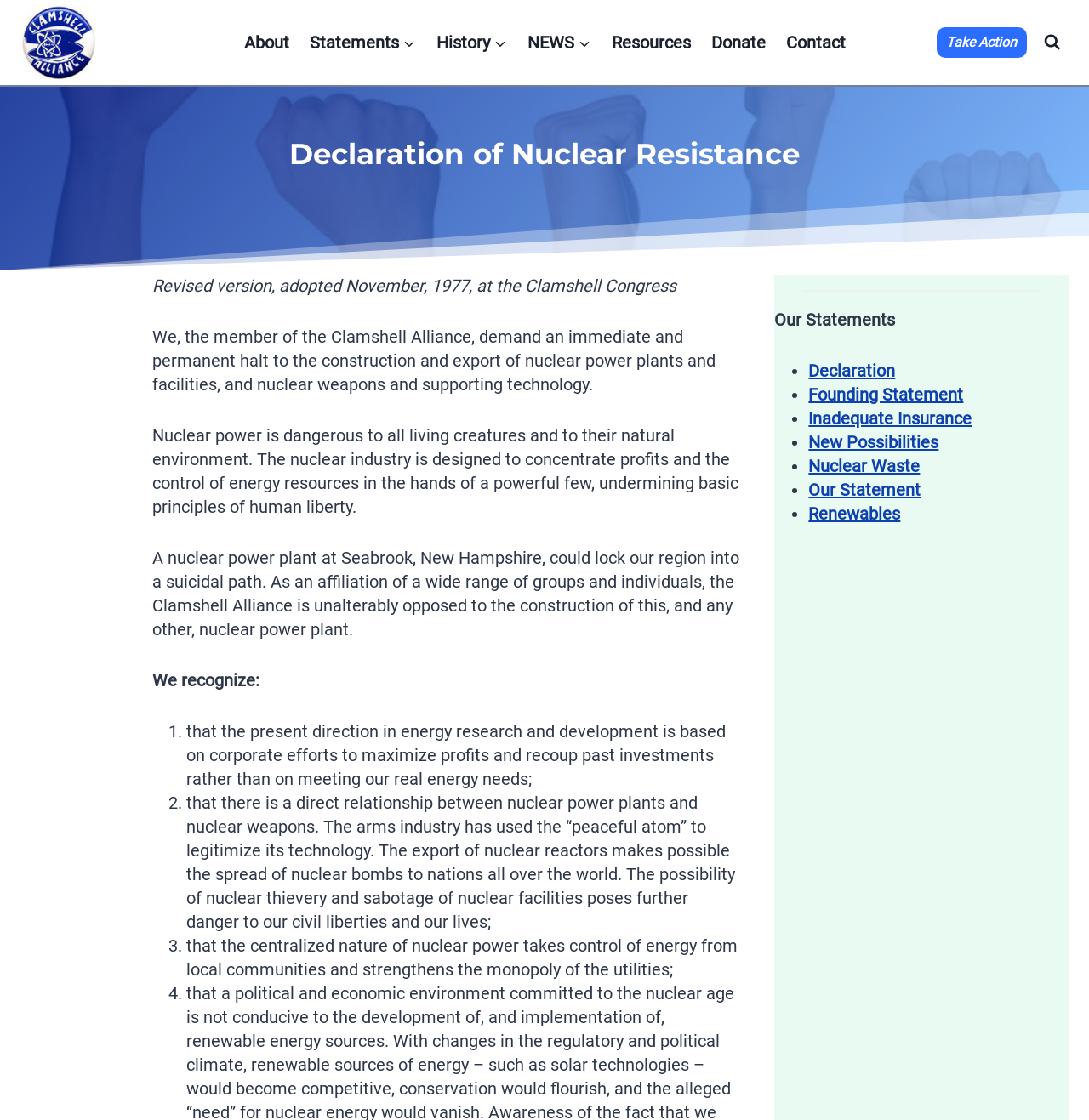Given the element description, predict the bounding box coordinates in the format (top-left x, top-left y, bottom-right x, bottom-right y). Make sure all values are between 0 and 1. Here is the element description: Declaration

[0.742, 0.322, 0.822, 0.34]